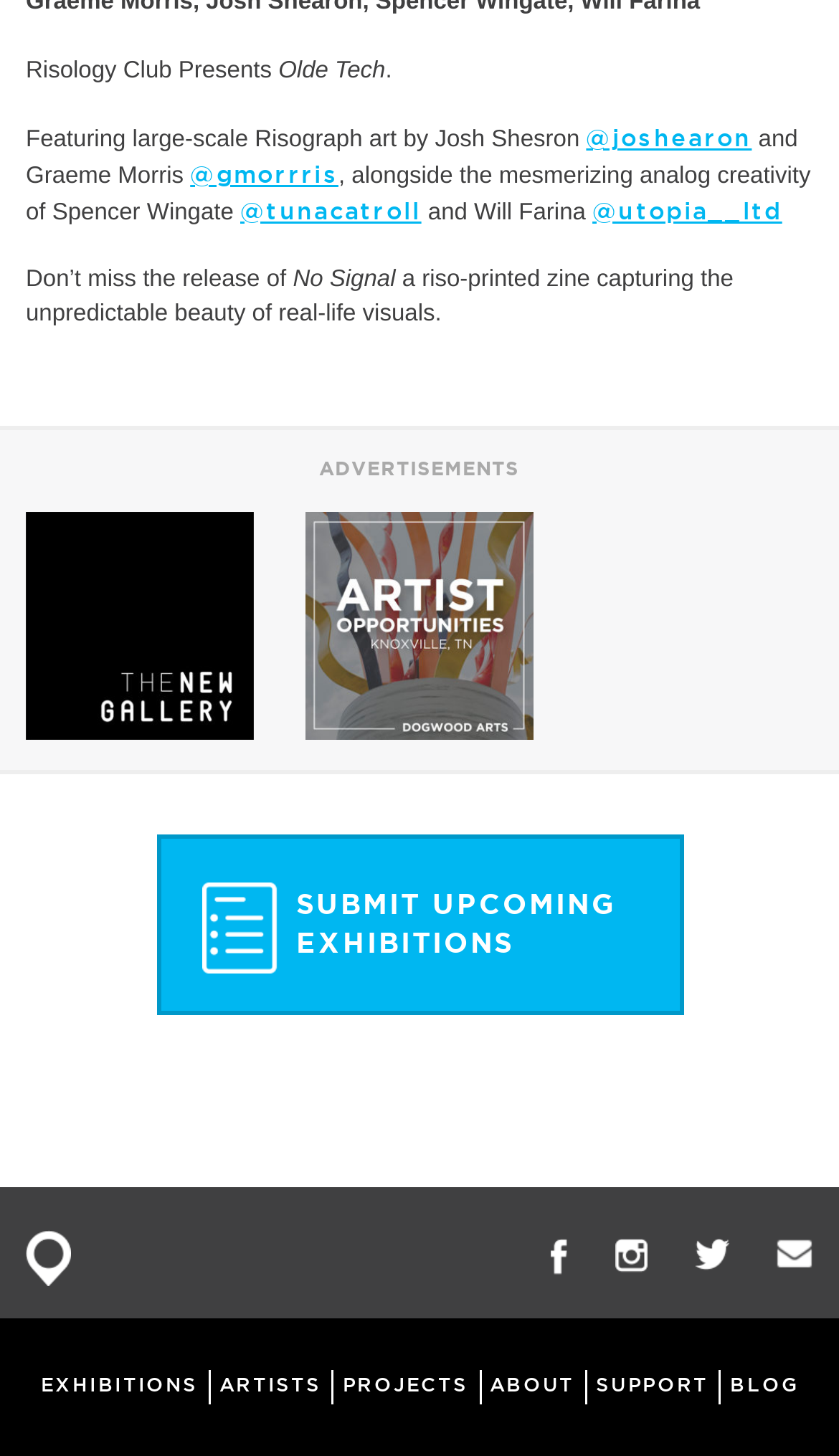Determine the bounding box coordinates of the clickable area required to perform the following instruction: "Visit the EXHIBITIONS page". The coordinates should be represented as four float numbers between 0 and 1: [left, top, right, bottom].

[0.049, 0.944, 0.235, 0.959]